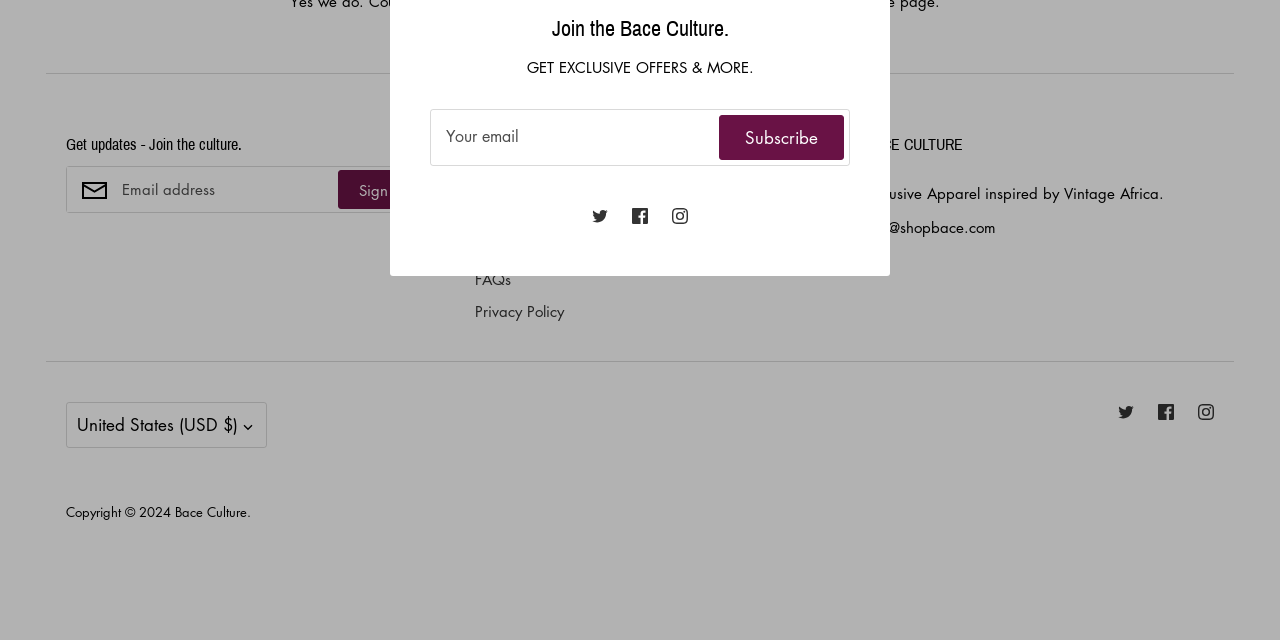Based on the element description aria-label="Facebook", identify the bounding box coordinates for the UI element. The coordinates should be in the format (top-left x, top-left y, bottom-right x, bottom-right y) and within the 0 to 1 range.

[0.484, 0.306, 0.516, 0.369]